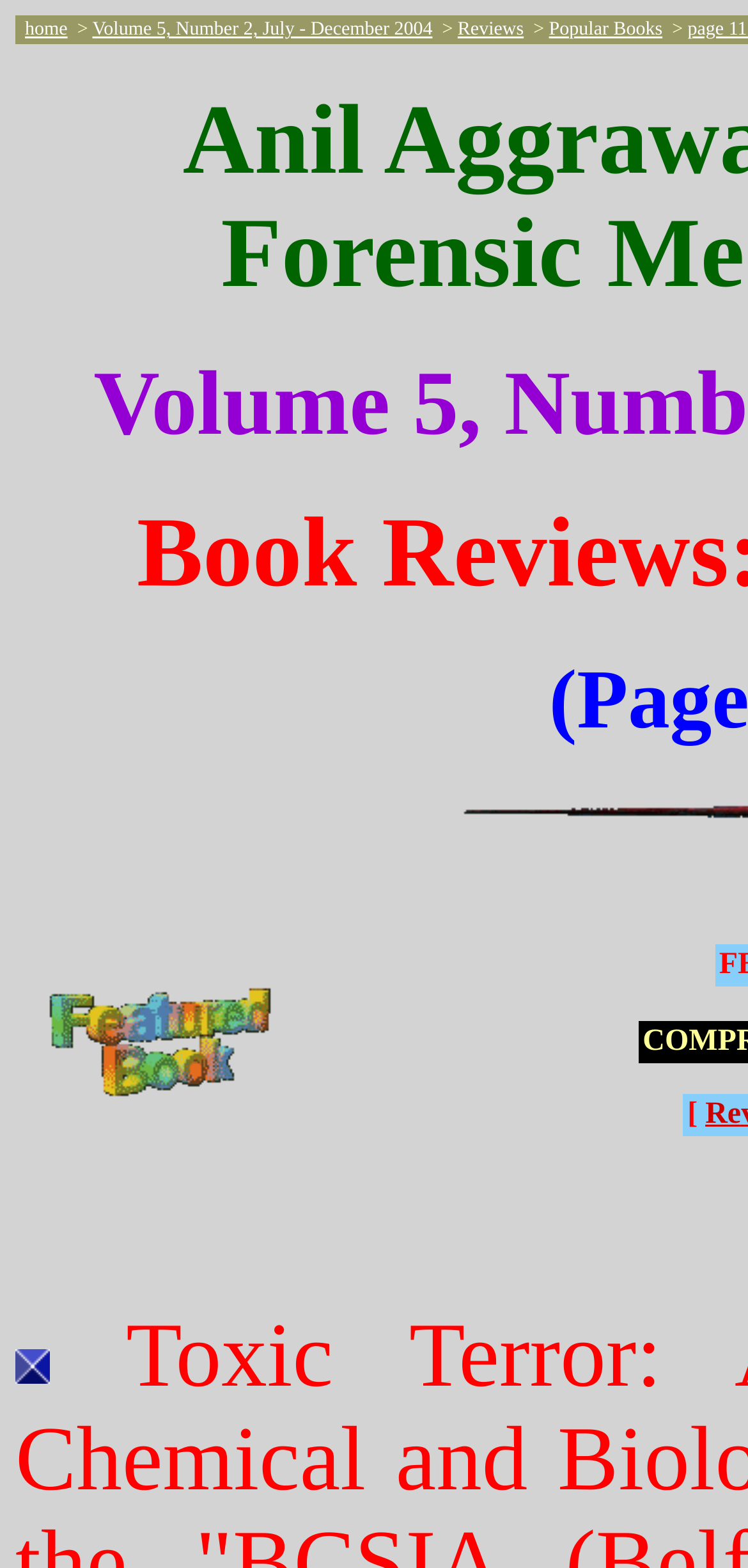Describe the webpage meticulously, covering all significant aspects.

The webpage appears to be a journal or publication focused on forensic science and medicine. At the top, there is a row of links, including "home", "Volume 5, Number 2, July - December 2004", "Reviews", and "Popular Books". These links are positioned horizontally, with "home" on the left and "Popular Books" on the right.

Below the links, there is a table with a single row and cell. Within this cell, there is an image, which is positioned near the top-left corner of the cell. The image is relatively small, taking up only a fraction of the cell's space.

Further down the page, there is another image, which is positioned near the bottom-left corner of the page. This image is also relatively small.

The overall structure of the page suggests that it may be a table of contents or a list of articles, with the links at the top providing navigation to different sections or pages. The images may be related to the journal or publication's branding or identity.